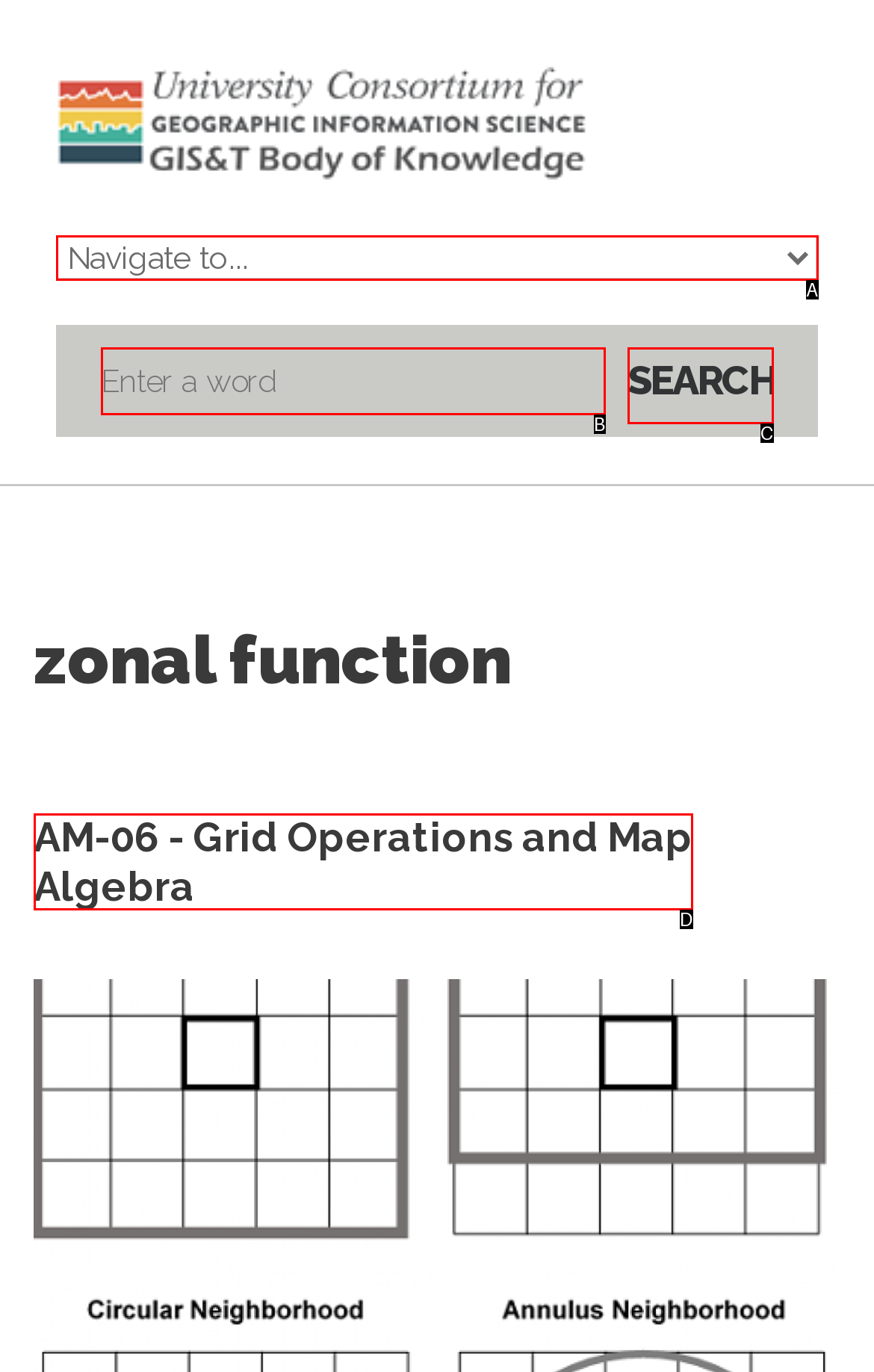Select the letter that aligns with the description: name="op" value="Search". Answer with the letter of the selected option directly.

C